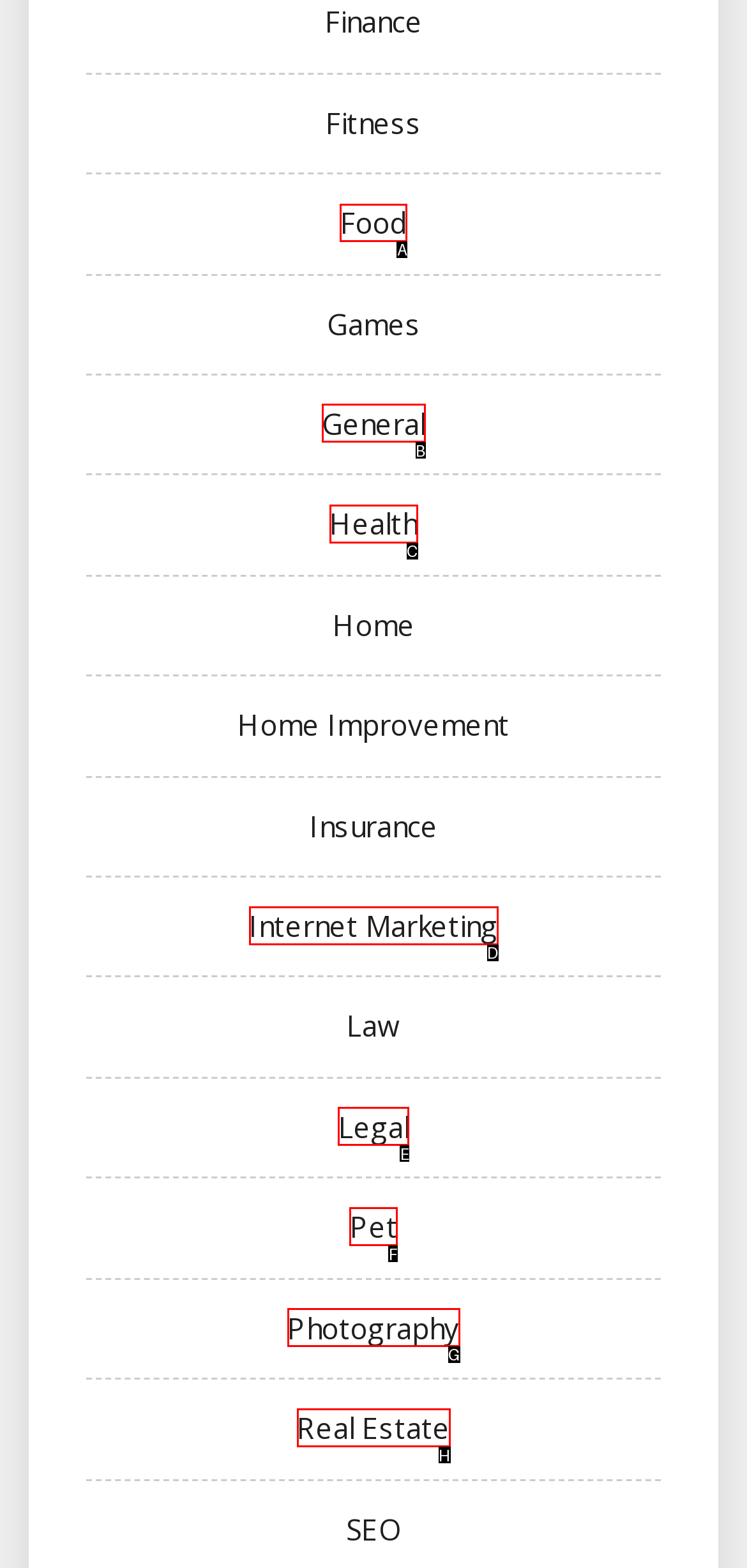Select the option I need to click to accomplish this task: explore Food options
Provide the letter of the selected choice from the given options.

A